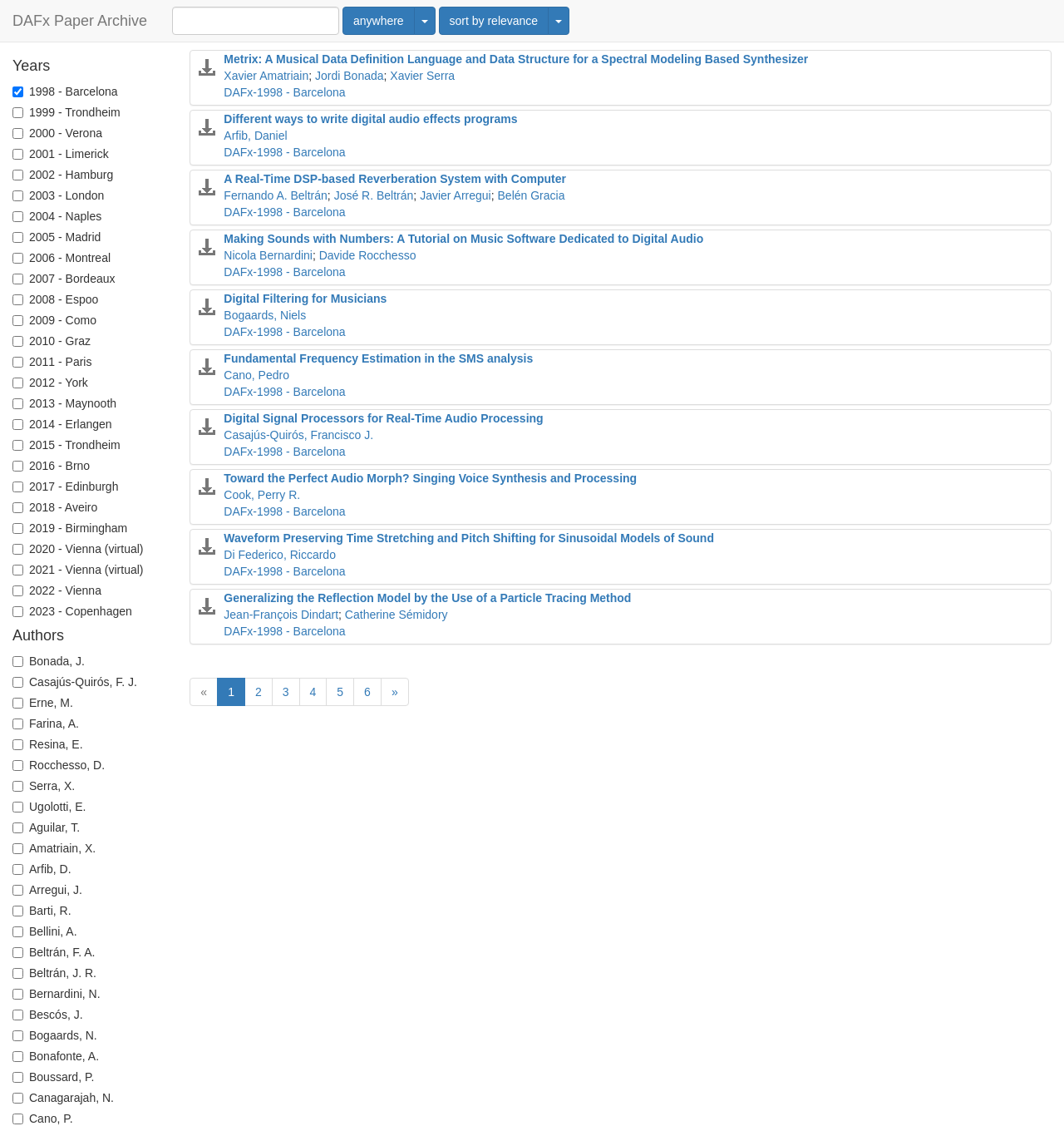Pinpoint the bounding box coordinates of the element you need to click to execute the following instruction: "Search for papers". The bounding box should be represented by four float numbers between 0 and 1, in the format [left, top, right, bottom].

[0.162, 0.006, 0.319, 0.031]